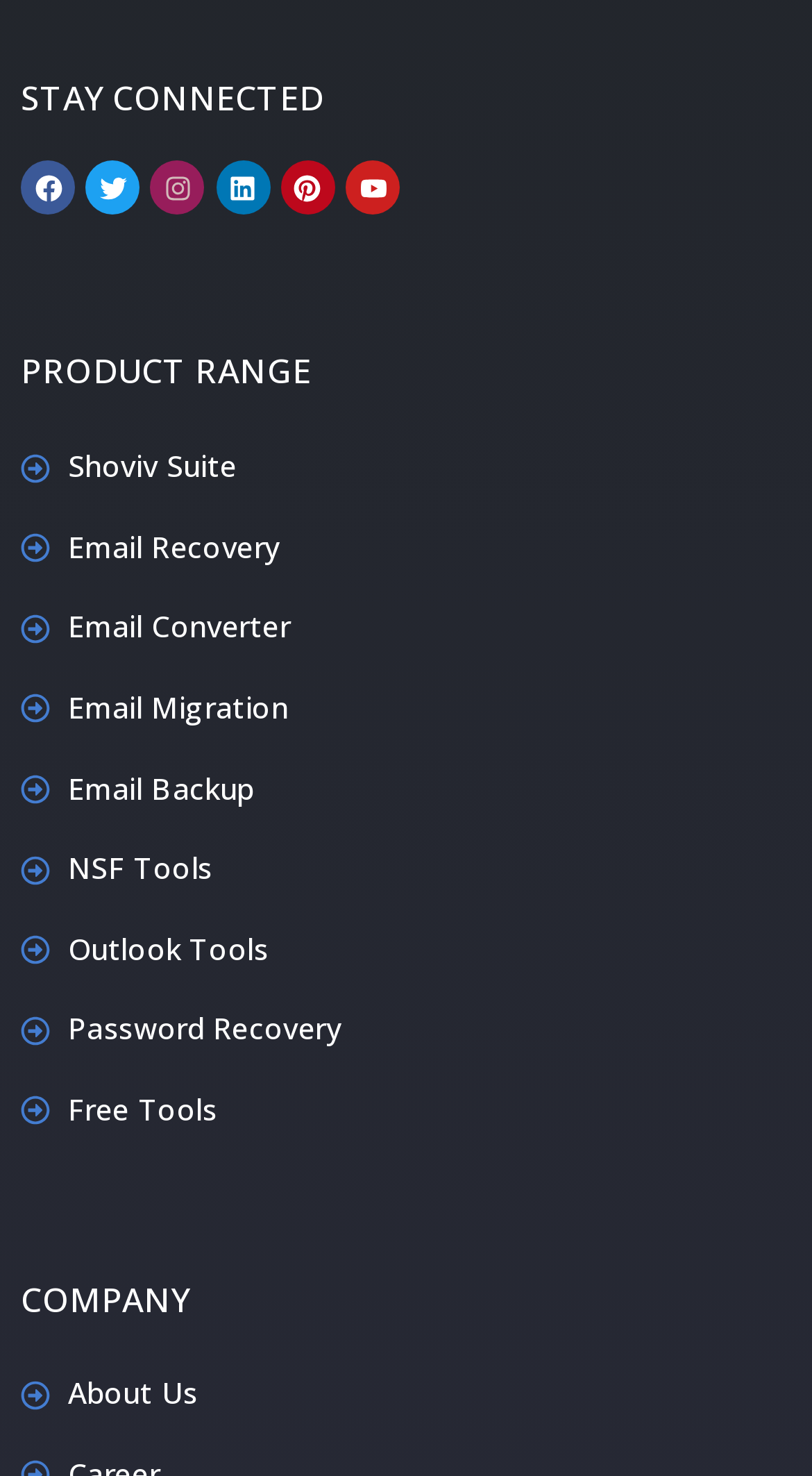What is the second product listed under 'PRODUCT RANGE'?
Answer briefly with a single word or phrase based on the image.

Email Recovery